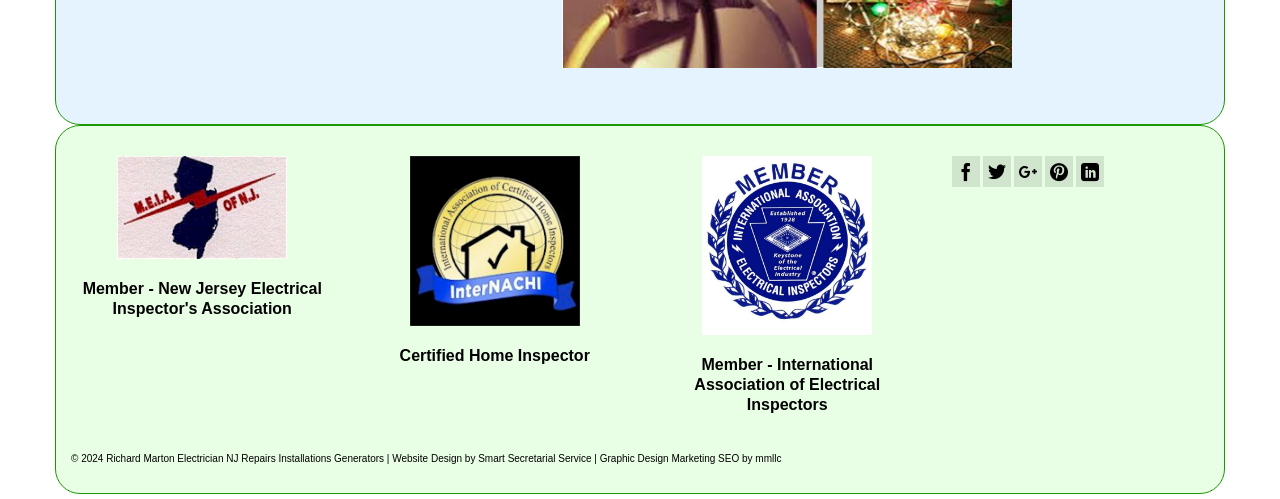Locate the bounding box coordinates of the element that should be clicked to execute the following instruction: "Learn more about Richard Marton's electrician services".

[0.055, 0.908, 0.306, 0.93]